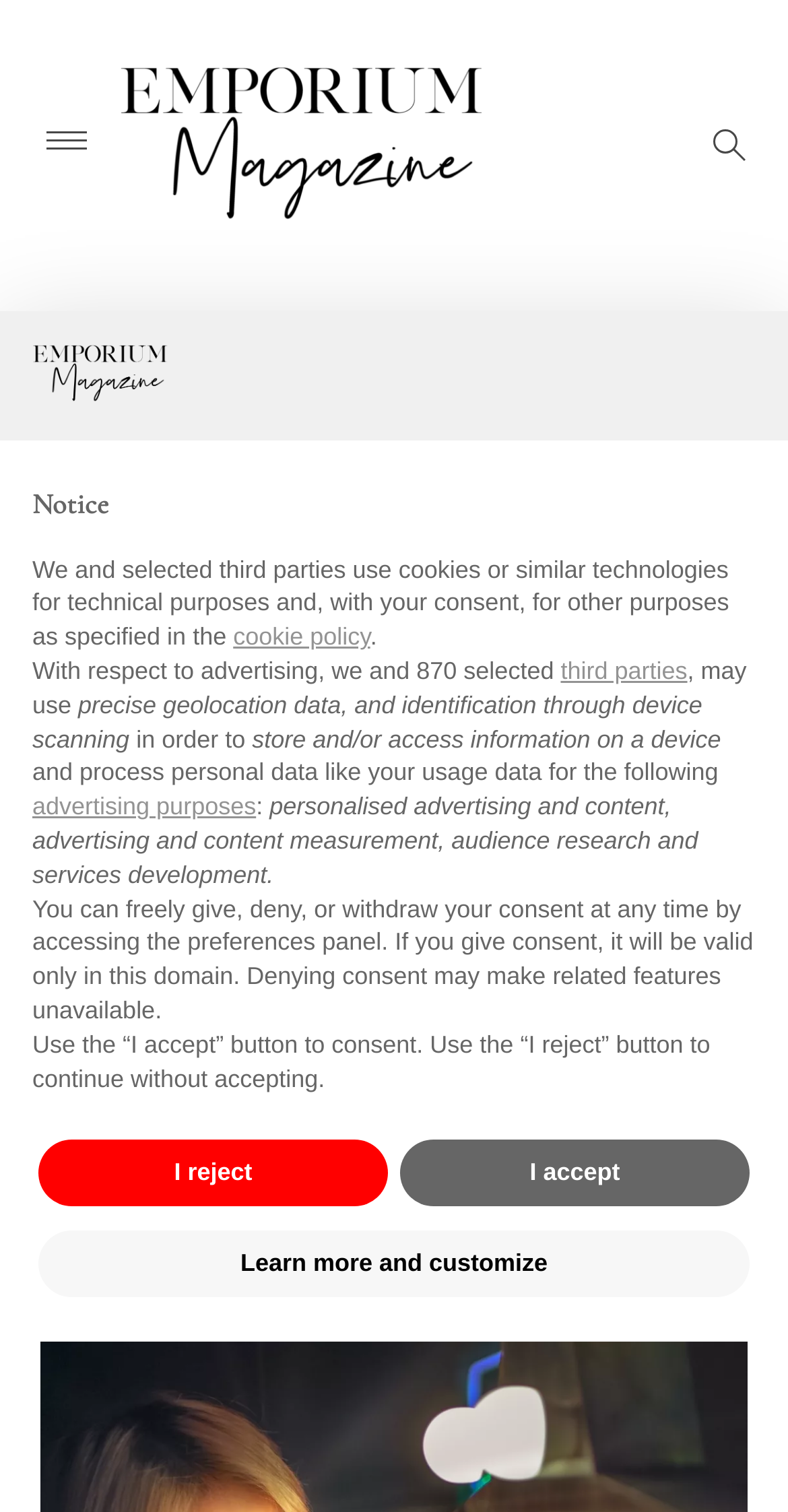Please identify the bounding box coordinates of the area I need to click to accomplish the following instruction: "View latest articles".

[0.772, 0.227, 0.846, 0.248]